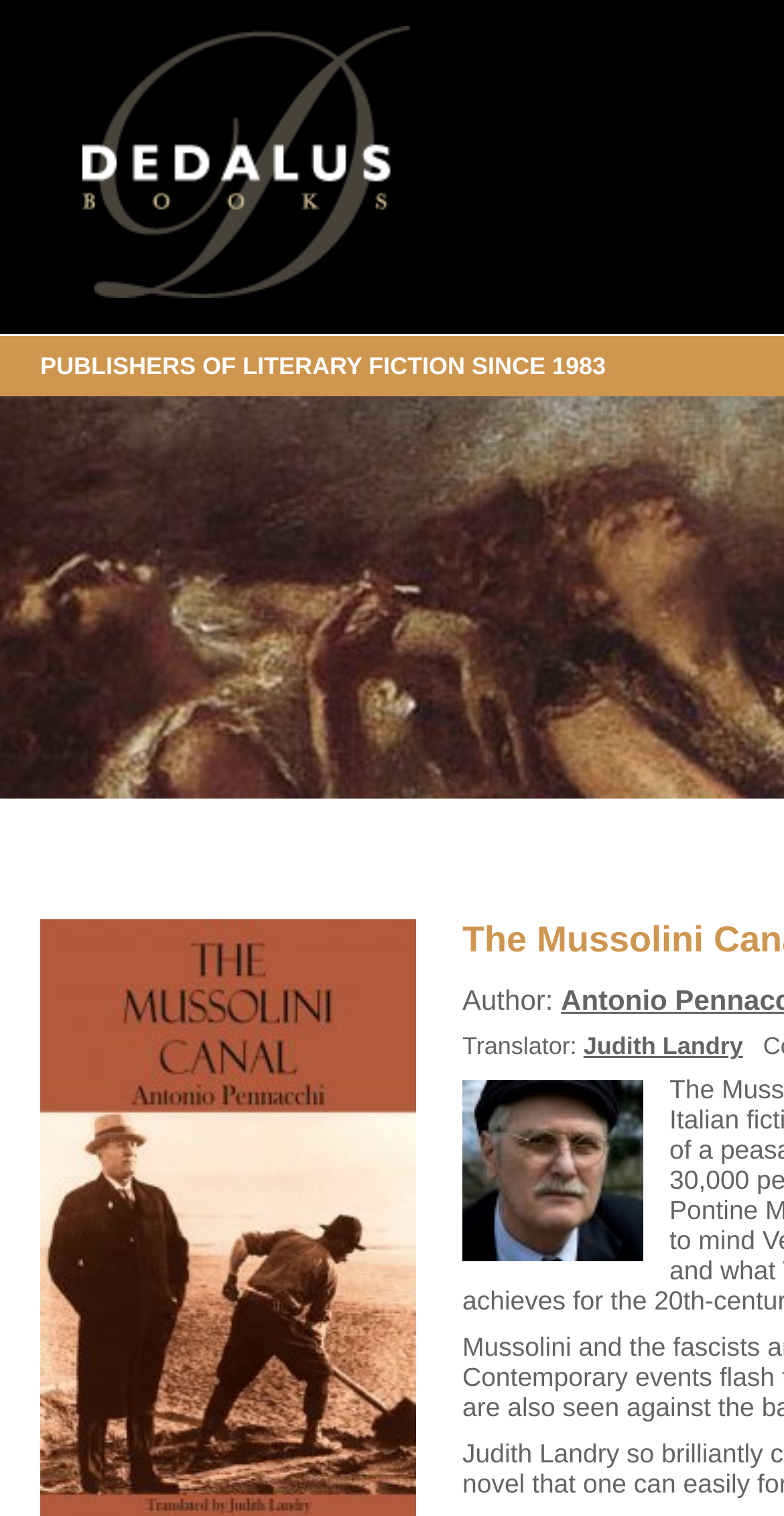Given the webpage screenshot, identify the bounding box of the UI element that matches this description: "Judith Landry".

[0.744, 0.681, 0.948, 0.699]